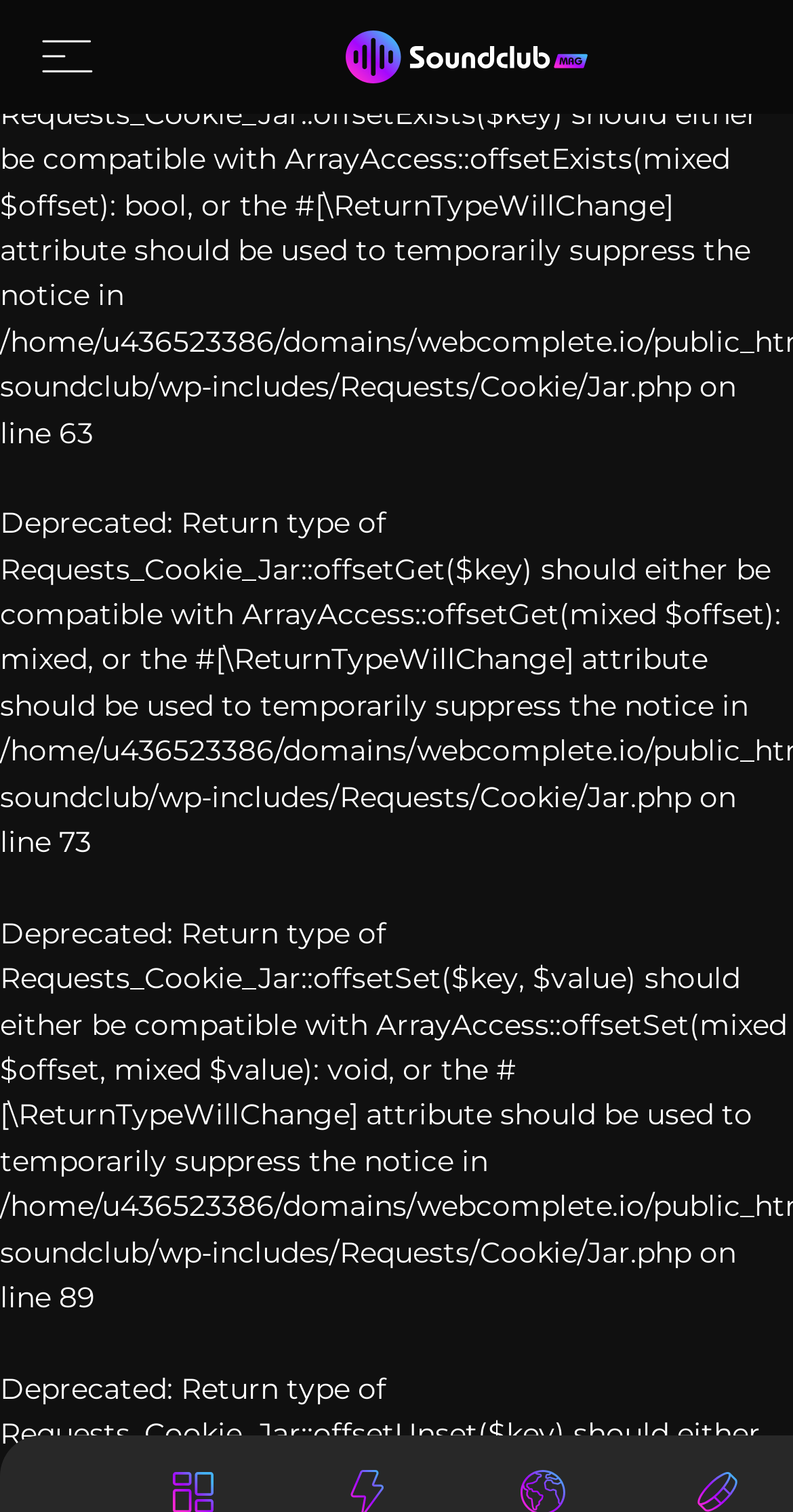Calculate the bounding box coordinates for the UI element based on the following description: "ADVERTISE". Ensure the coordinates are four float numbers between 0 and 1, i.e., [left, top, right, bottom].

[0.082, 0.762, 0.762, 0.827]